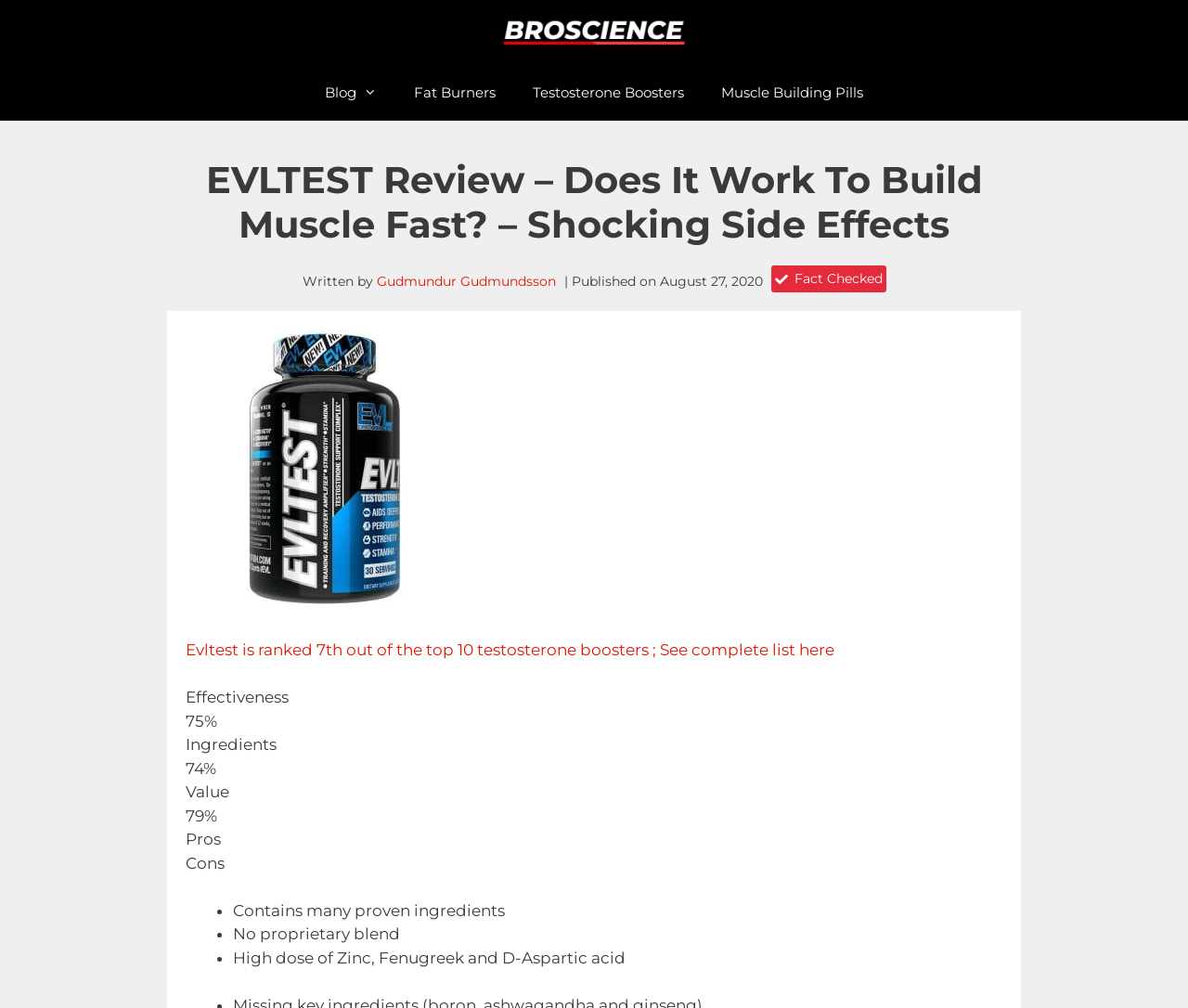What is the topic of the review?
Look at the screenshot and give a one-word or phrase answer.

EVLTEST